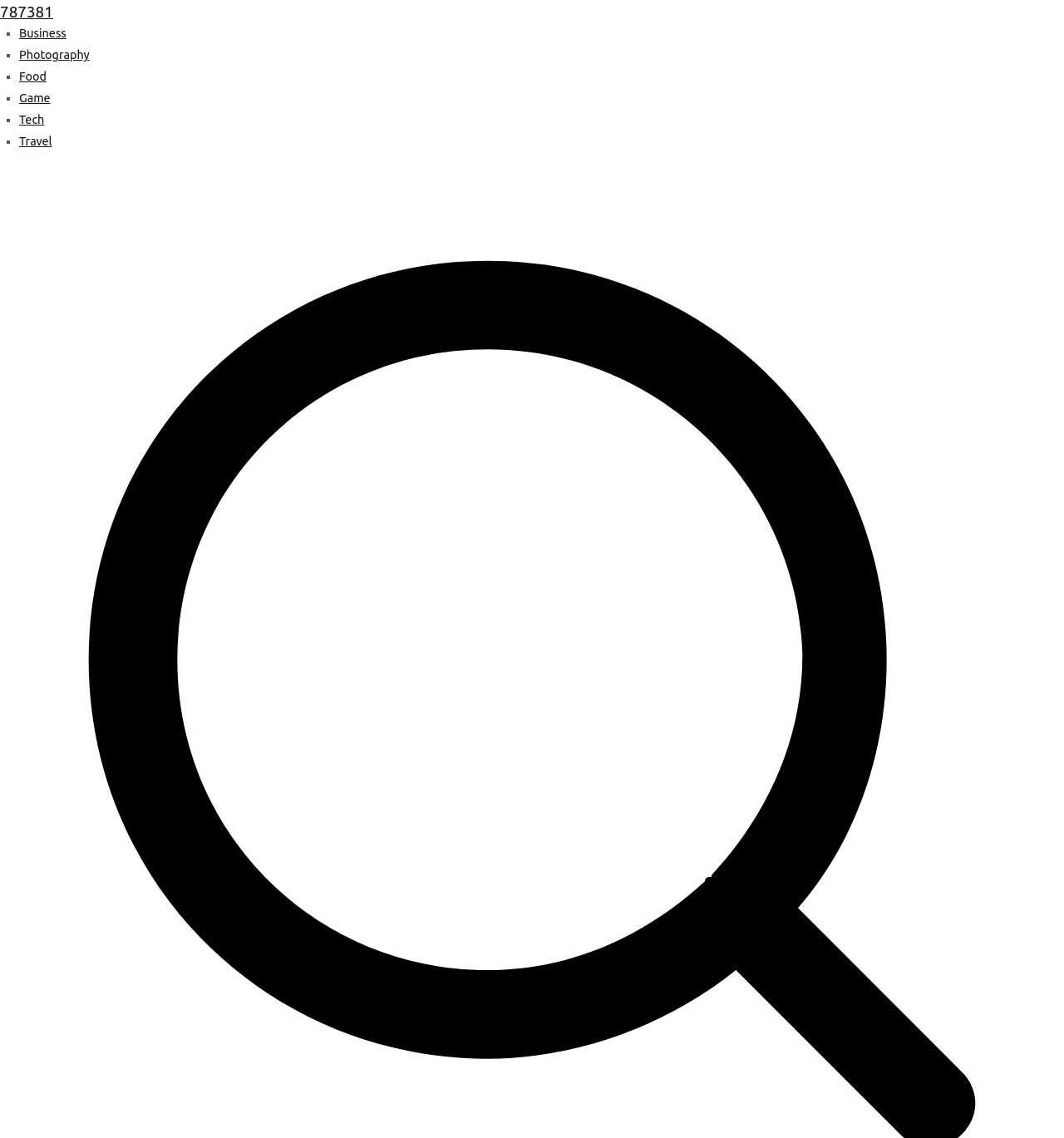Find the bounding box of the web element that fits this description: "Game".

[0.018, 0.08, 0.047, 0.092]